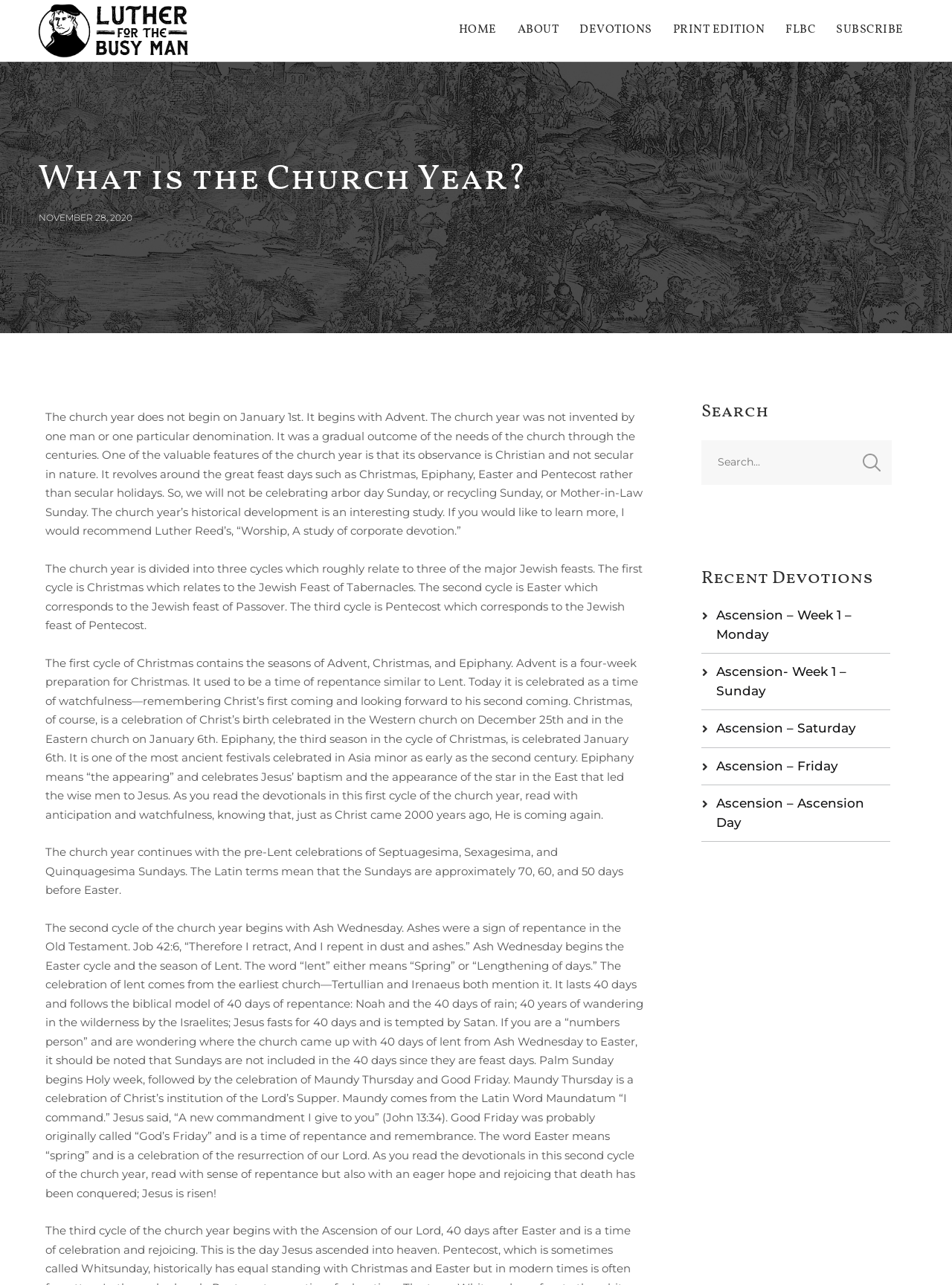Please provide a detailed answer to the question below by examining the image:
How many links are there in the navigation menu?

I counted the number of link elements in the navigation menu, which are 'HOME', 'ABOUT', 'DEVOTIONS', 'PRINT EDITION', 'FLBC', and 'SUBSCRIBE'. There are 6 links in total.